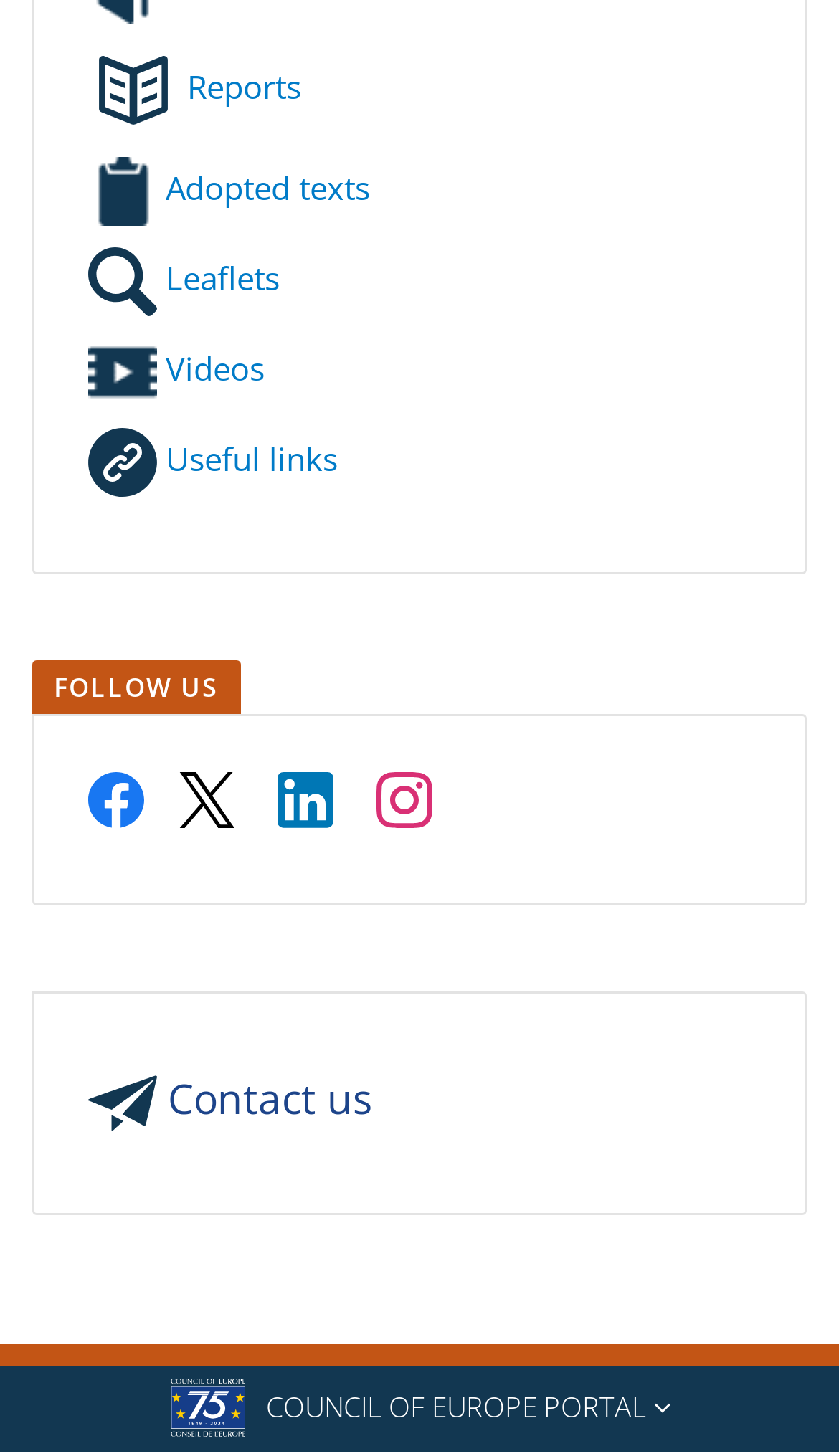Locate the bounding box coordinates of the area where you should click to accomplish the instruction: "Click on Reports".

[0.213, 0.044, 0.359, 0.073]